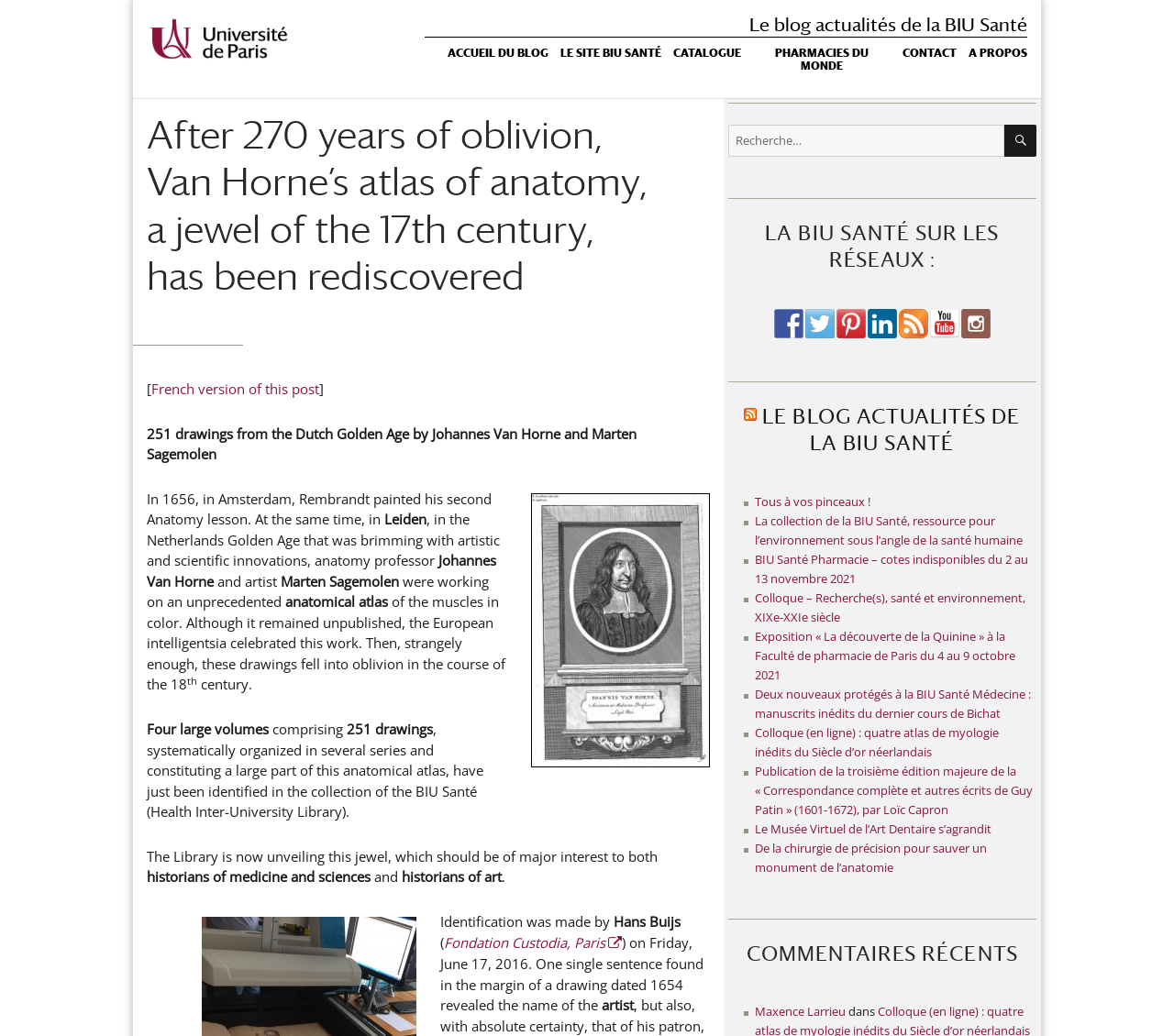Extract the primary heading text from the webpage.

After 270 years of oblivion, Van Horne’s atlas of anatomy, a jewel of the 17th century, has been rediscovered